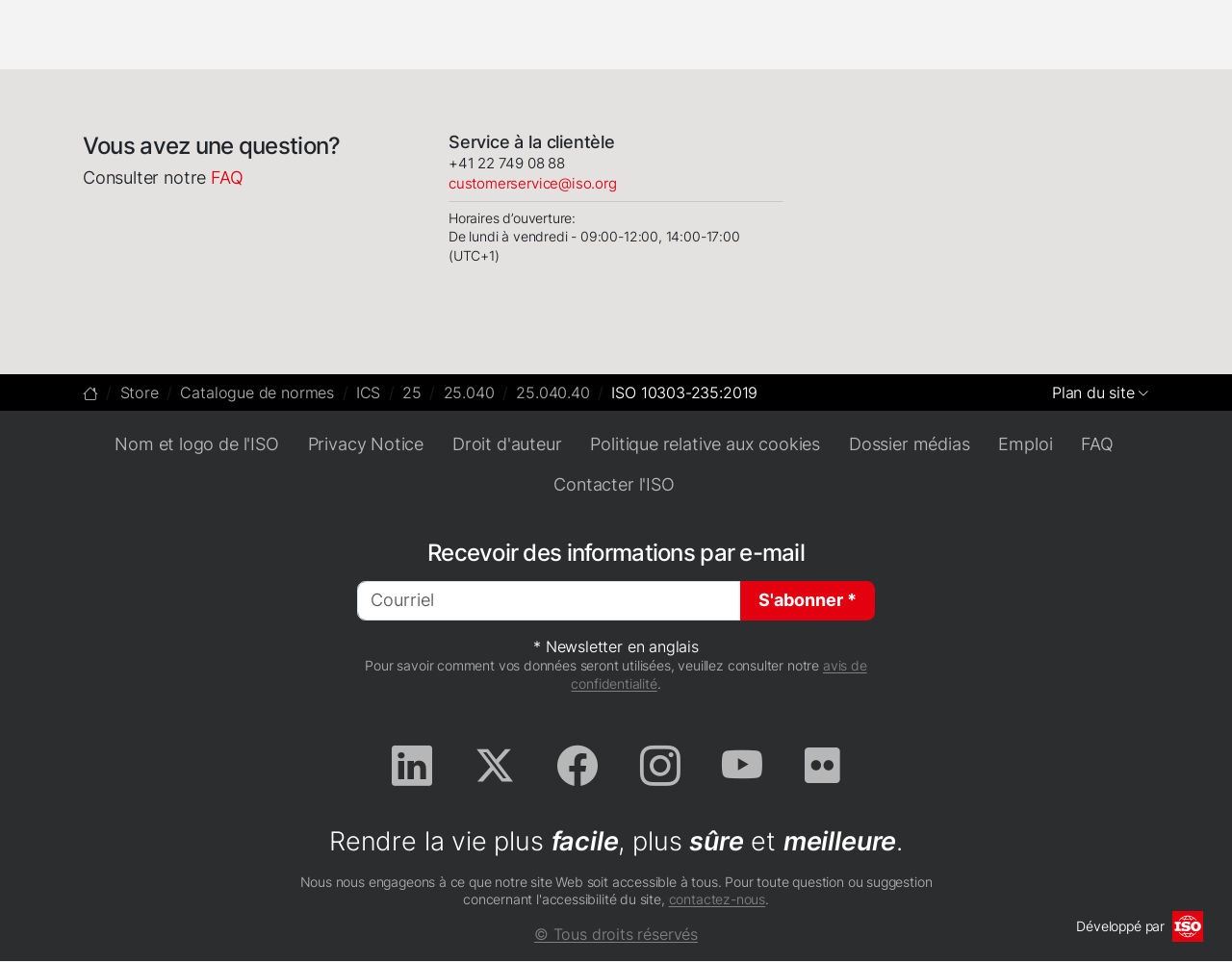Please determine the bounding box coordinates of the clickable area required to carry out the following instruction: "Subscribe to the newsletter". The coordinates must be four float numbers between 0 and 1, represented as [left, top, right, bottom].

[0.601, 0.604, 0.71, 0.645]